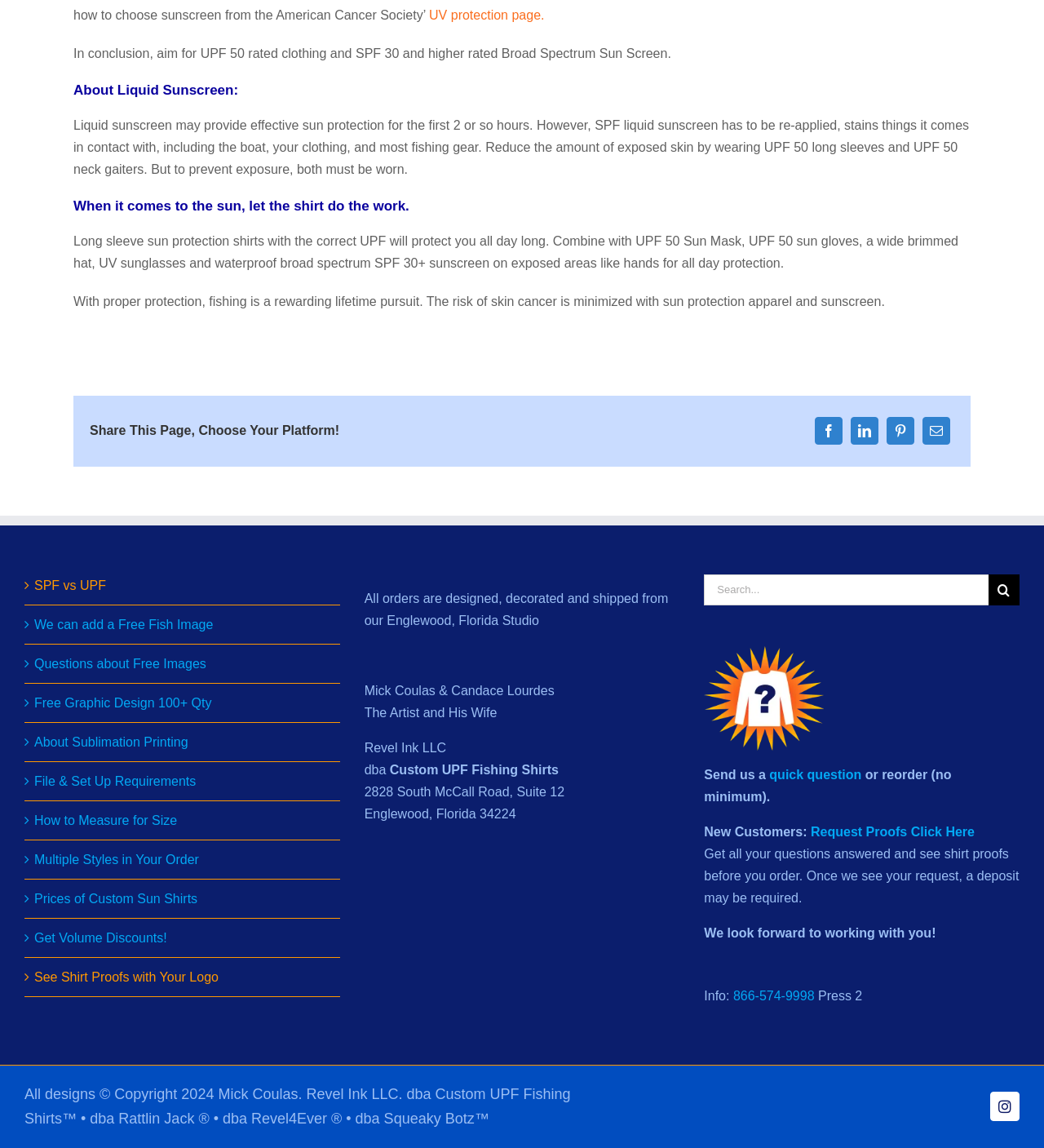Identify the bounding box coordinates of the clickable region necessary to fulfill the following instruction: "Share this page on Facebook". The bounding box coordinates should be four float numbers between 0 and 1, i.e., [left, top, right, bottom].

[0.777, 0.36, 0.811, 0.391]